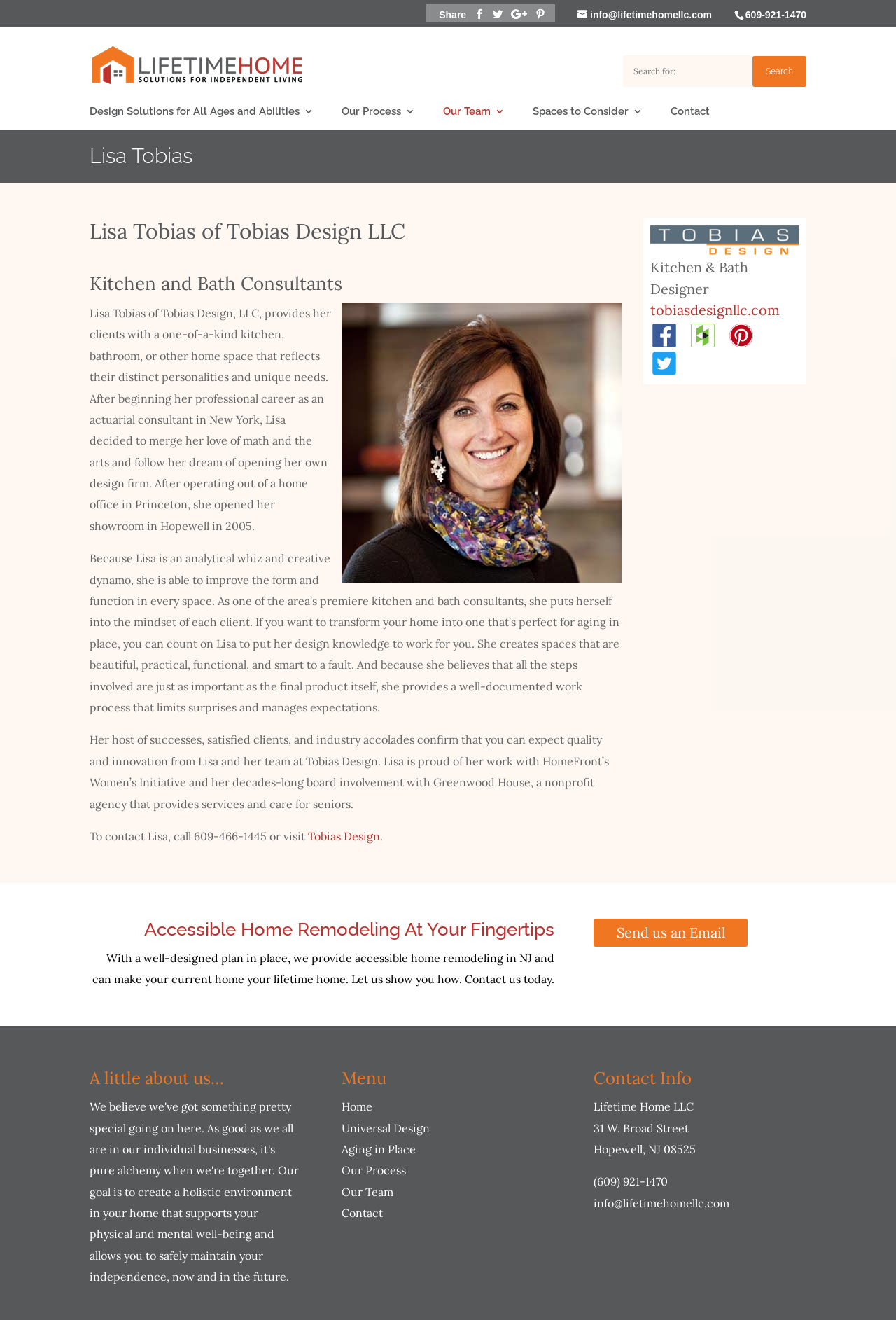Analyze the image and deliver a detailed answer to the question: What is the topic of the article section?

I found the answer by looking at the text in the article section, which describes Lisa Tobias' background, expertise, and services. This suggests that the topic of the article section is about Lisa Tobias.